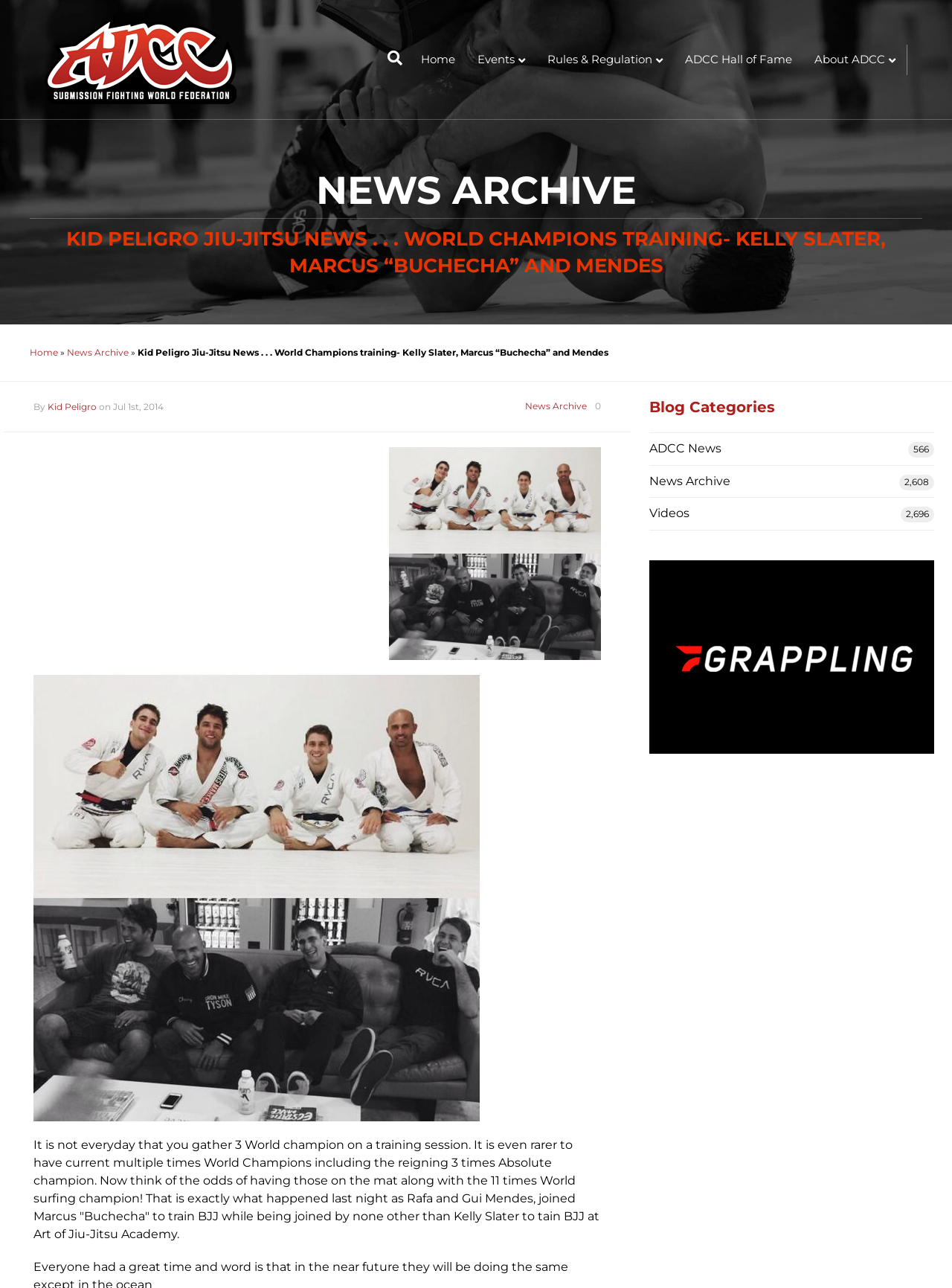Locate the bounding box coordinates of the area where you should click to accomplish the instruction: "Read the 'NEWS ARCHIVE'".

[0.031, 0.127, 0.969, 0.169]